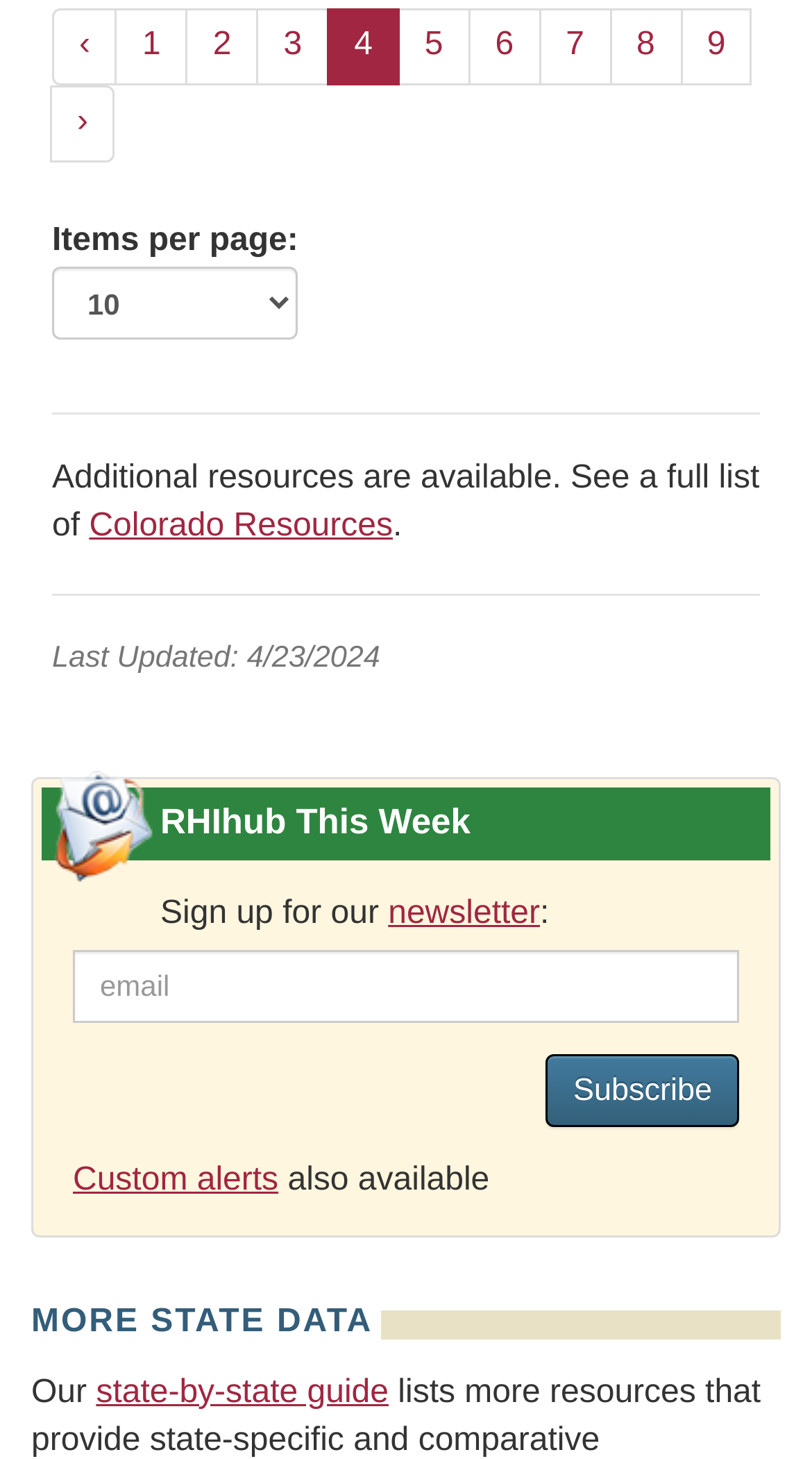Answer this question using a single word or a brief phrase:
What is the topic of the 'state-by-state guide'?

State data